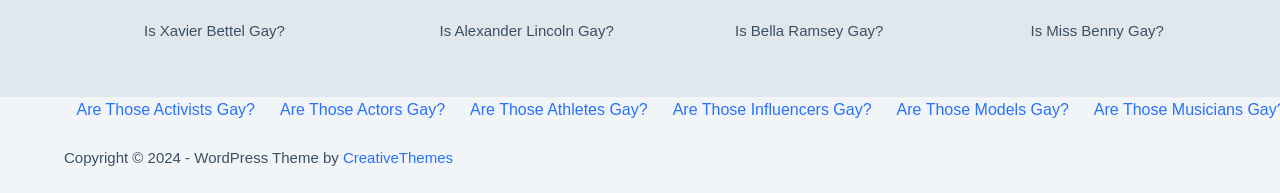Carefully examine the image and provide an in-depth answer to the question: How many links are there in the top section?

The top section of the webpage contains four links, each with an image, asking if a specific person is gay. The links are 'Is Xavier Bettel Gay?', 'Is Alexander Lincoln Gay?', 'Is Bella Ramsey Gay?', and 'Is Miss Benny Gay?'.